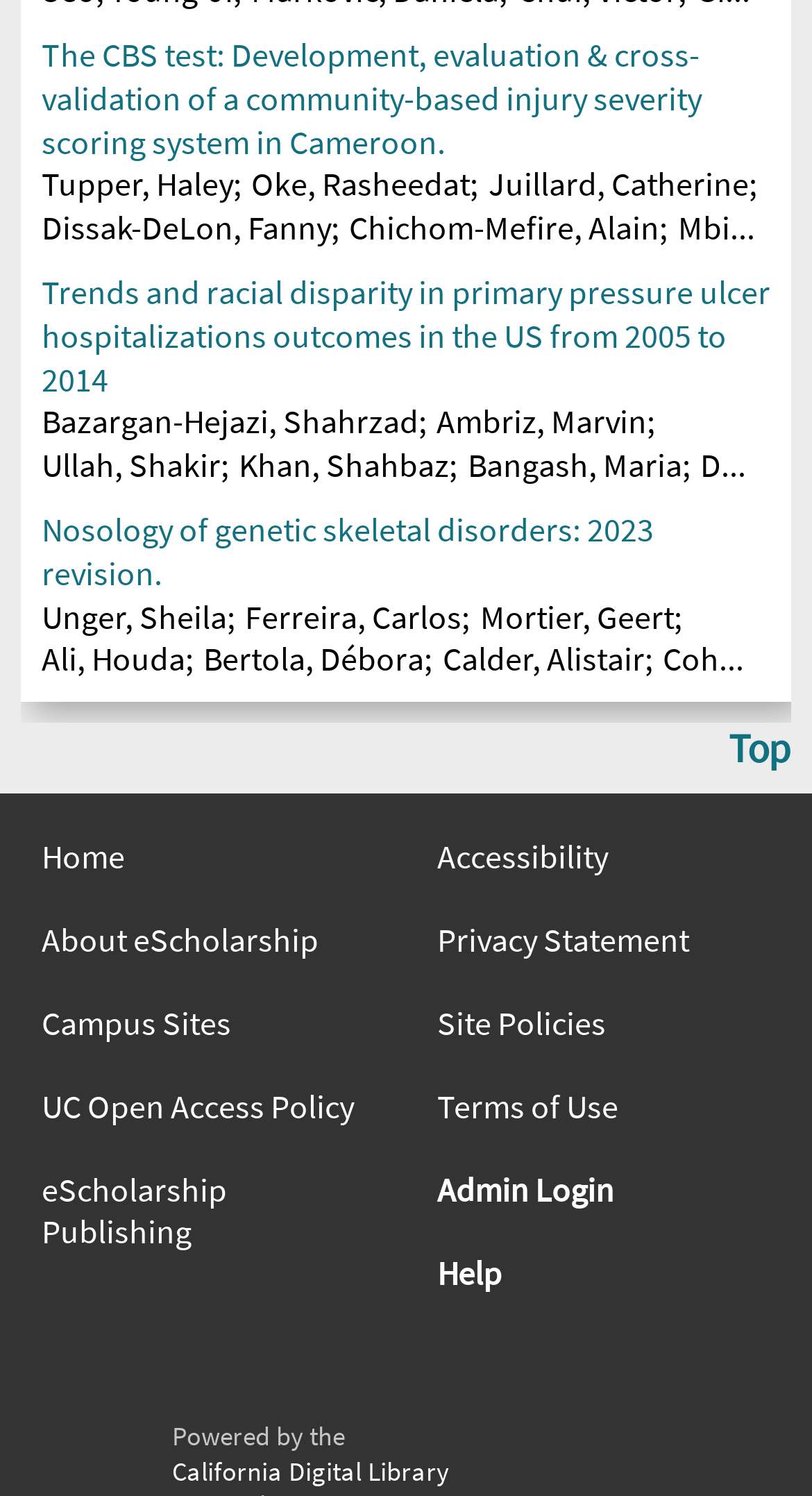What is the last link in the footer section?
Look at the image and provide a short answer using one word or a phrase.

Help